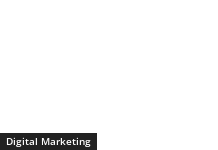What is the font style of the text?
Respond to the question with a well-detailed and thorough answer.

The caption describes the text 'Digital Marketing' as being displayed in a bold, modern font, suggesting that the font style is a combination of bold and modern characteristics.